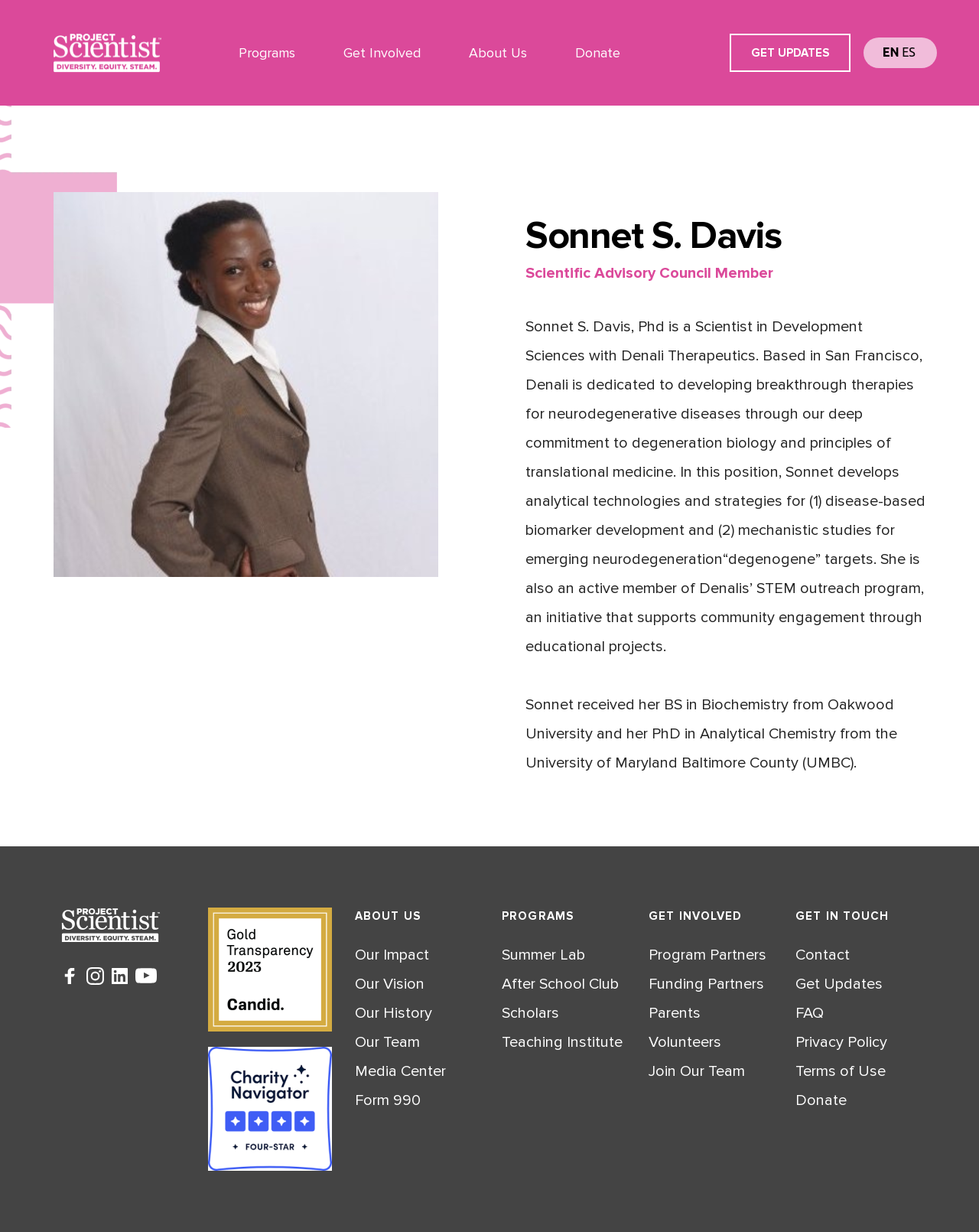Determine the bounding box coordinates for the clickable element required to fulfill the instruction: "Get updates". Provide the coordinates as four float numbers between 0 and 1, i.e., [left, top, right, bottom].

[0.745, 0.027, 0.869, 0.058]